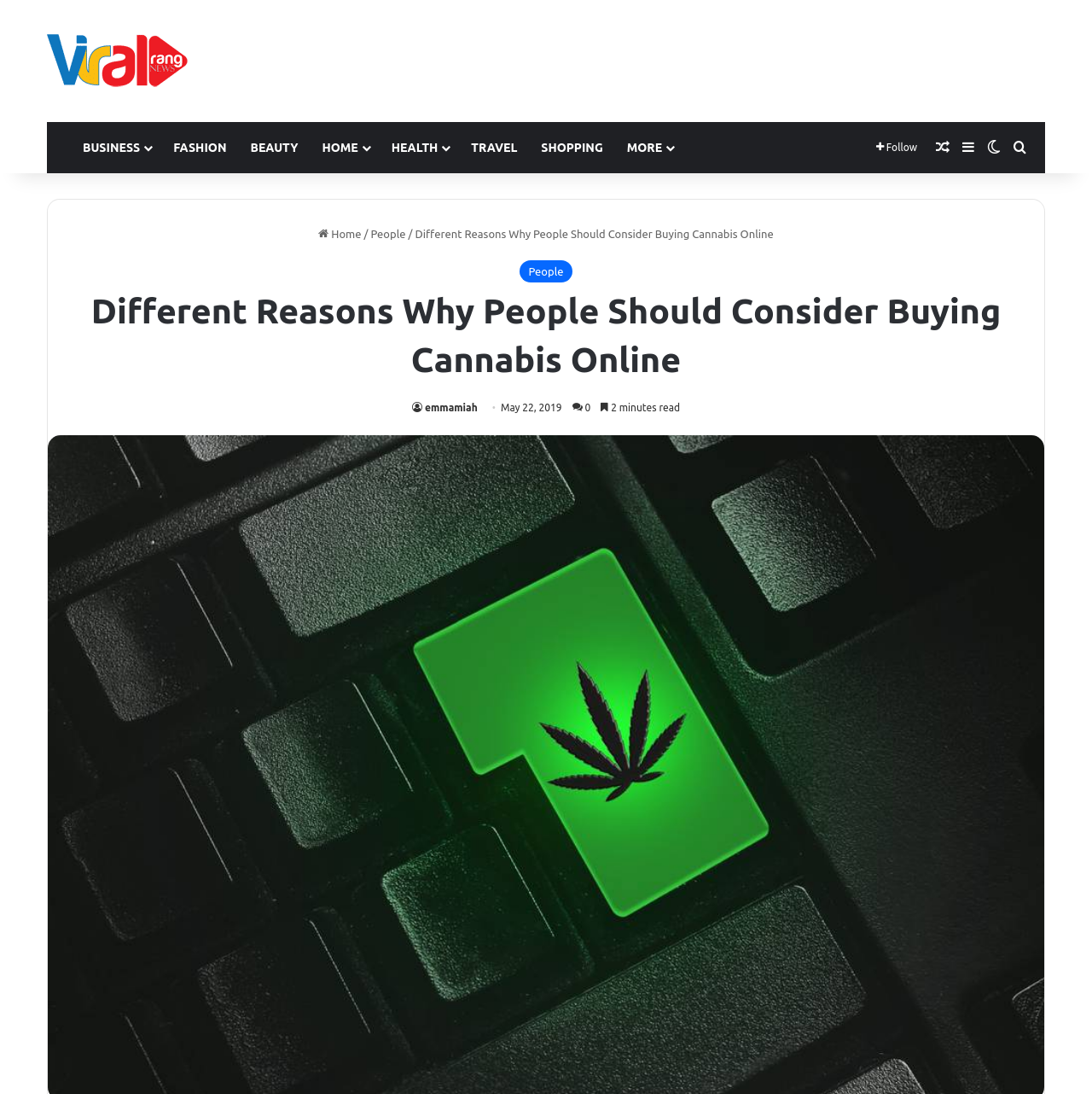Can you find the bounding box coordinates for the element that needs to be clicked to execute this instruction: "Click on BUSINESS"? The coordinates should be given as four float numbers between 0 and 1, i.e., [left, top, right, bottom].

[0.065, 0.112, 0.148, 0.158]